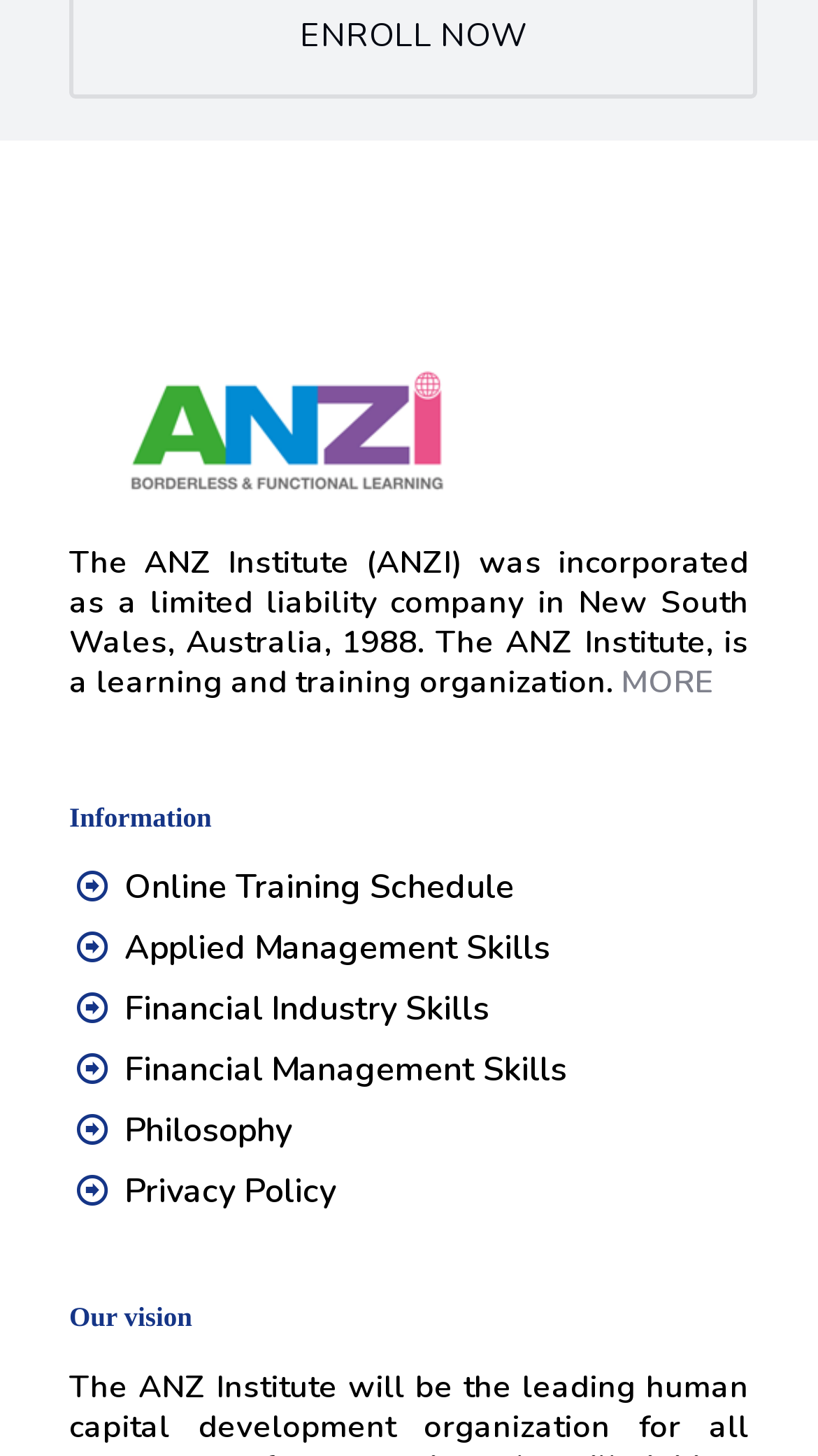Provide the bounding box coordinates of the section that needs to be clicked to accomplish the following instruction: "read about the organization's vision."

[0.085, 0.89, 0.915, 0.917]